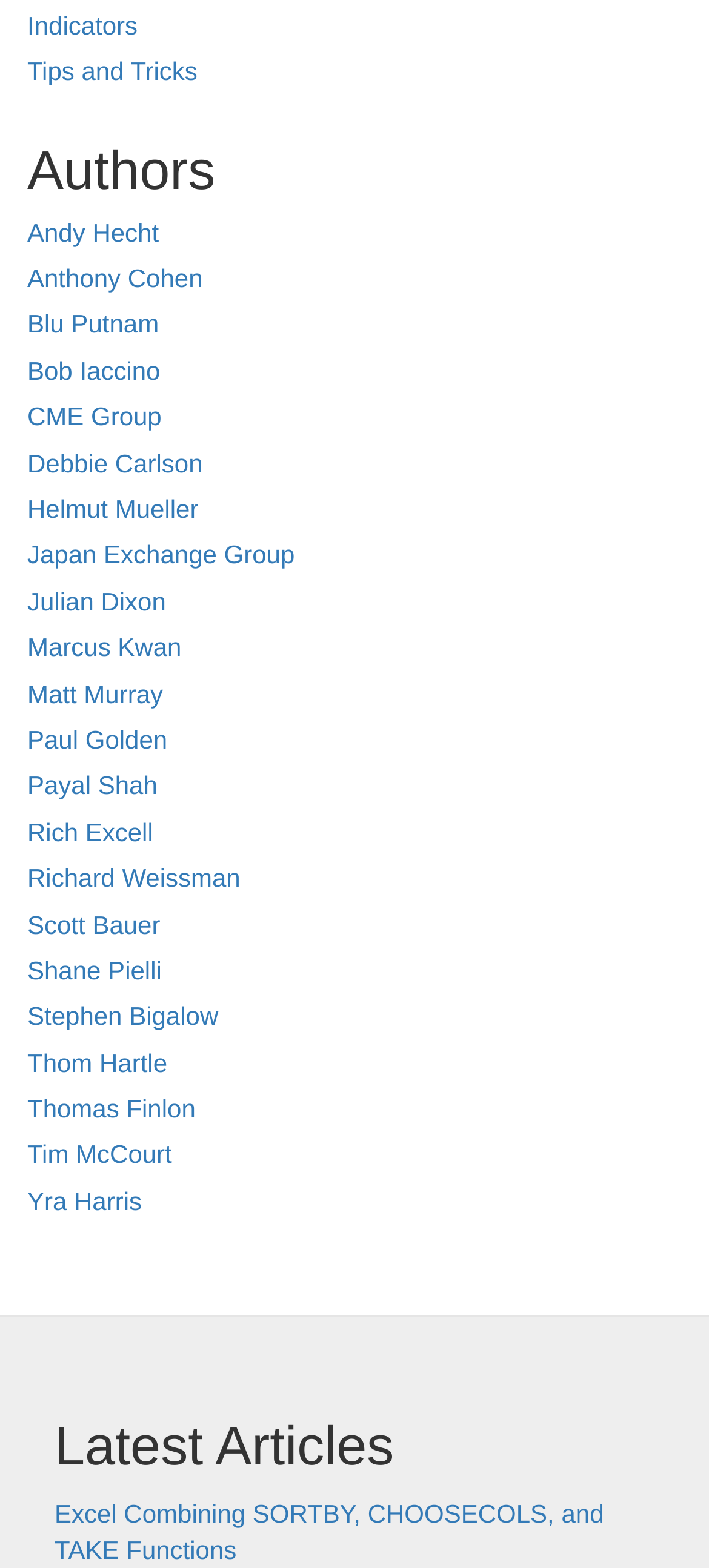What is the title of the latest article?
Please use the image to provide a one-word or short phrase answer.

Excel Combining SORTBY, CHOOSECOLS, and TAKE Functions